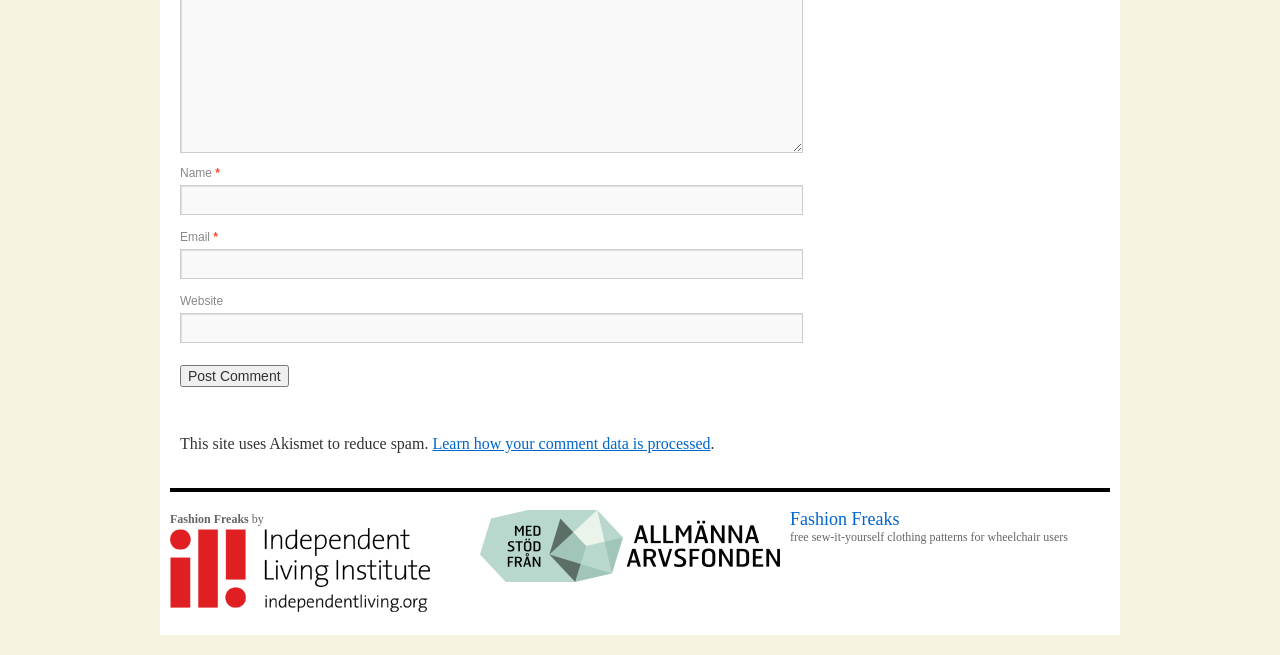What is the purpose of the website?
Use the information from the image to give a detailed answer to the question.

Based on the webpage content, it appears that the website is dedicated to providing free sew-it-yourself clothing patterns for wheelchair users, as indicated by the text 'free sew-it-yourself clothing patterns for wheelchair users'.